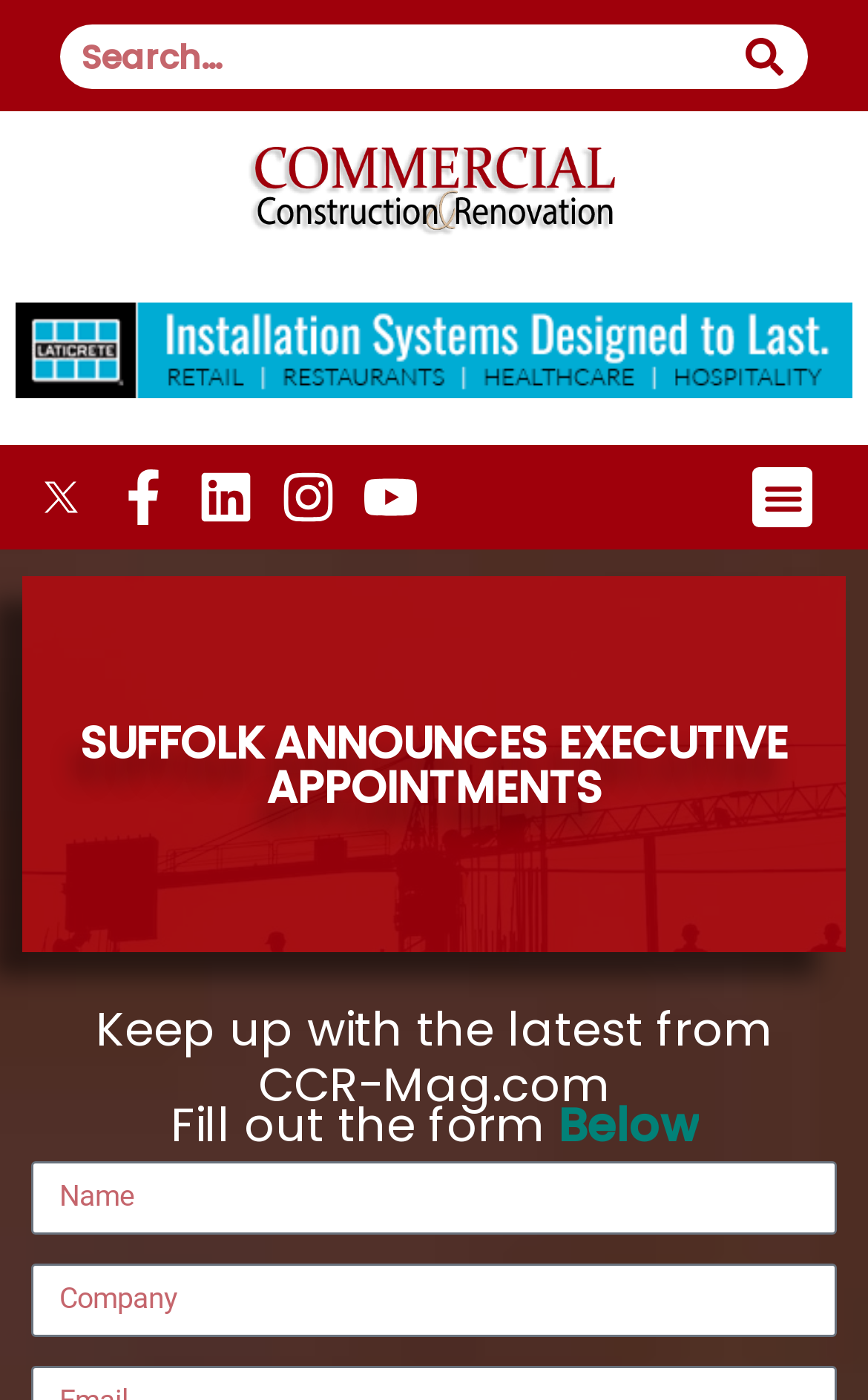Please provide the bounding box coordinate of the region that matches the element description: name="form_fields[name]" placeholder="Name". Coordinates should be in the format (top-left x, top-left y, bottom-right x, bottom-right y) and all values should be between 0 and 1.

[0.035, 0.829, 0.965, 0.881]